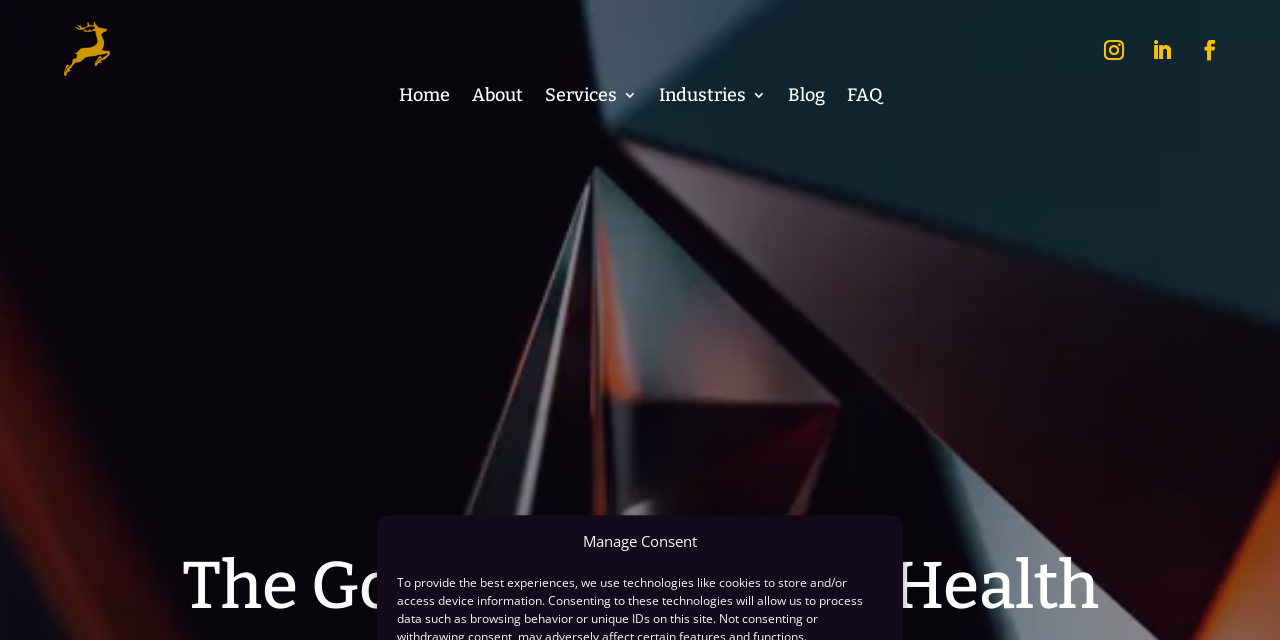Locate the bounding box coordinates of the element's region that should be clicked to carry out the following instruction: "Read the Blog". The coordinates need to be four float numbers between 0 and 1, i.e., [left, top, right, bottom].

[0.615, 0.138, 0.644, 0.172]